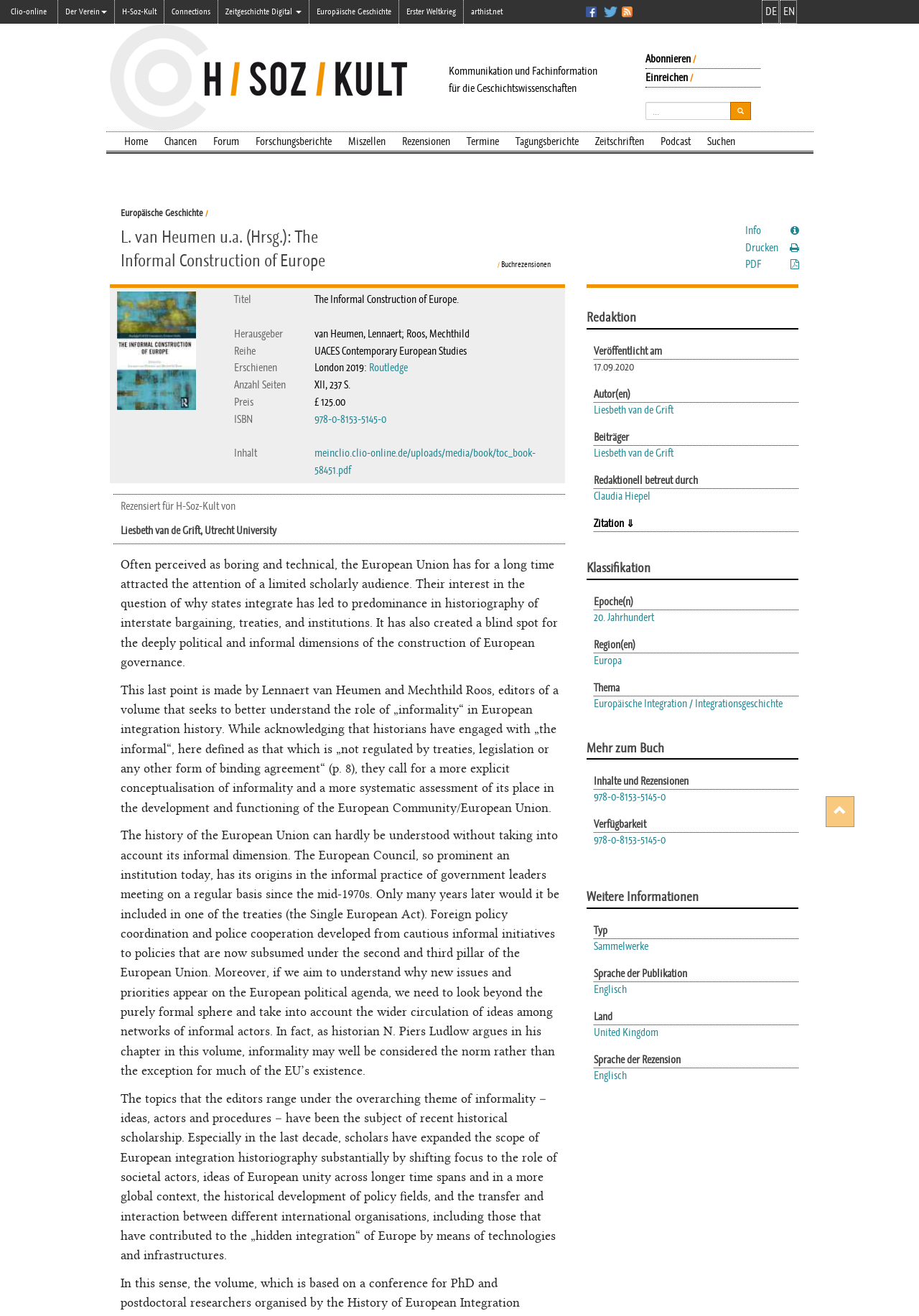Using the description "title="Scroll to top"", predict the bounding box of the relevant HTML element.

[0.9, 0.606, 0.929, 0.628]